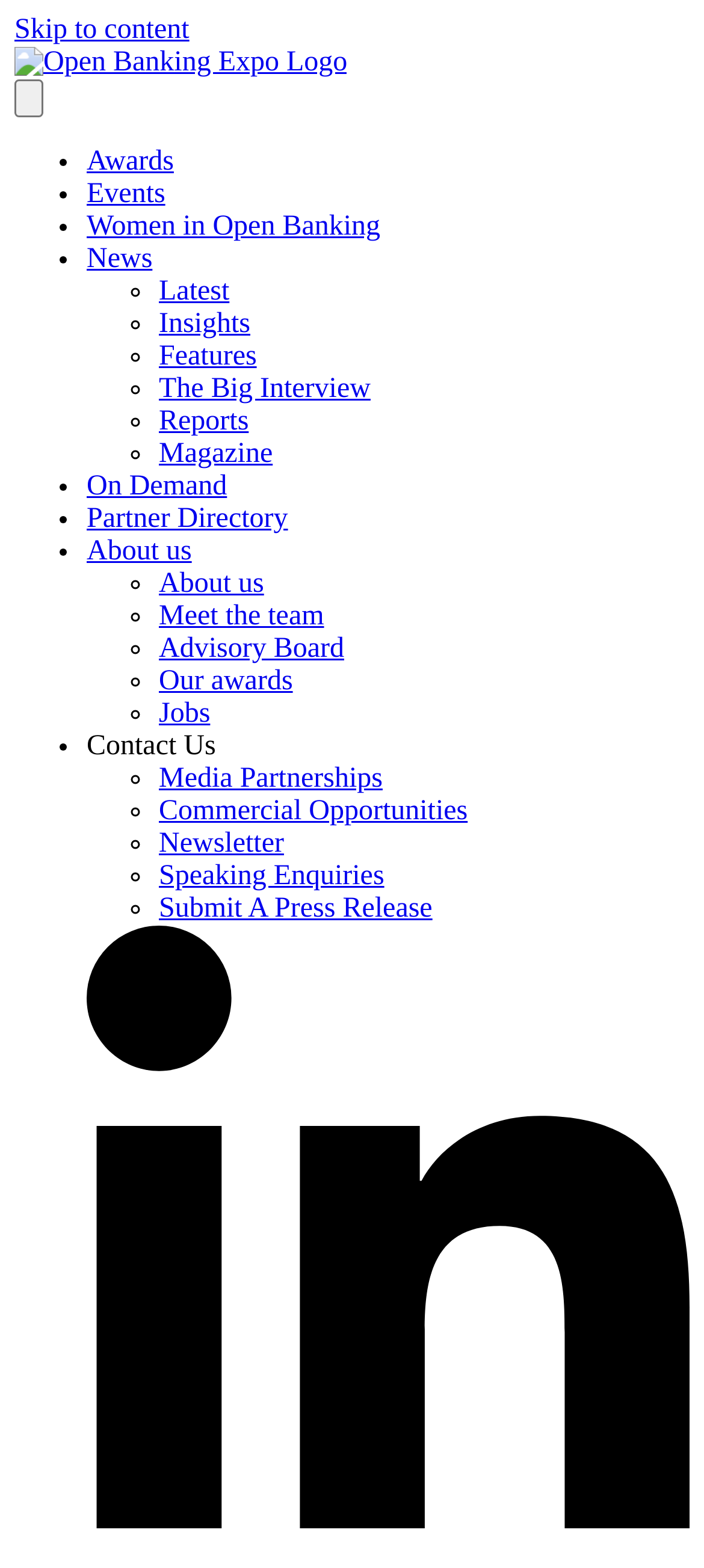Respond with a single word or short phrase to the following question: 
What is the logo of Open Banking Expo?

Open Banking Expo Logo